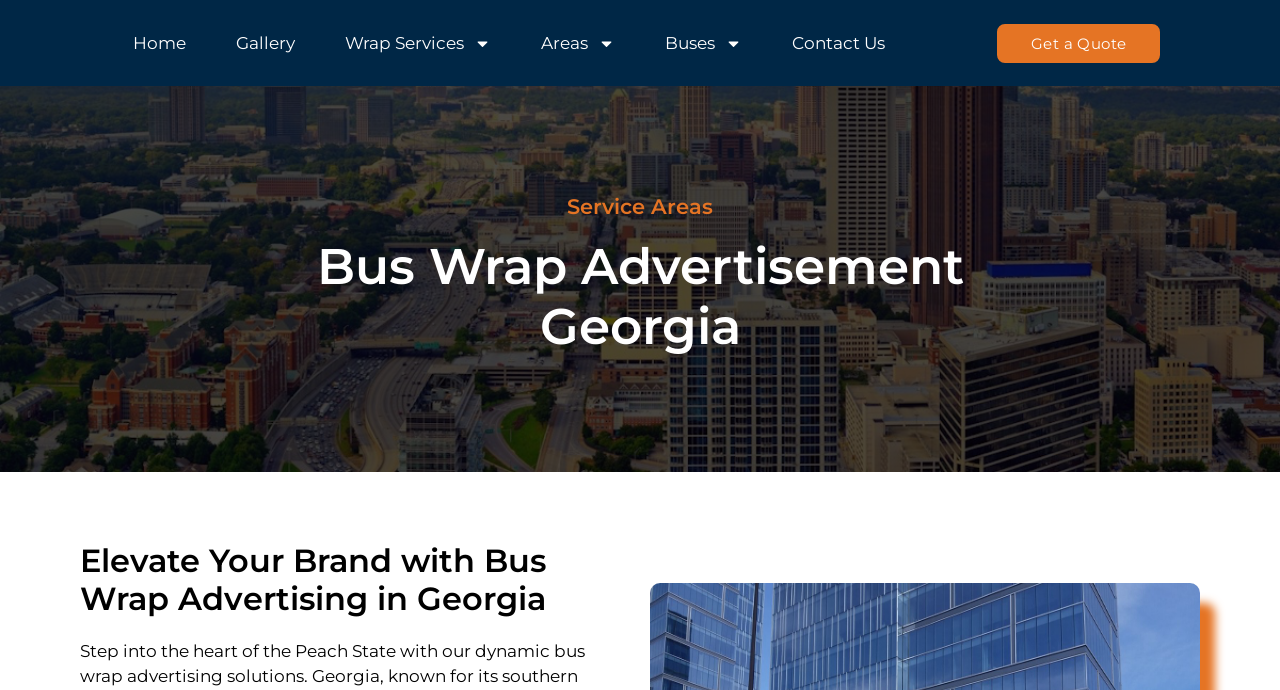With reference to the screenshot, provide a detailed response to the question below:
What is the last link in the navigation menu?

By examining the navigation menu, I can see that the last link is 'Contact Us', which is located at the top right corner of the webpage.